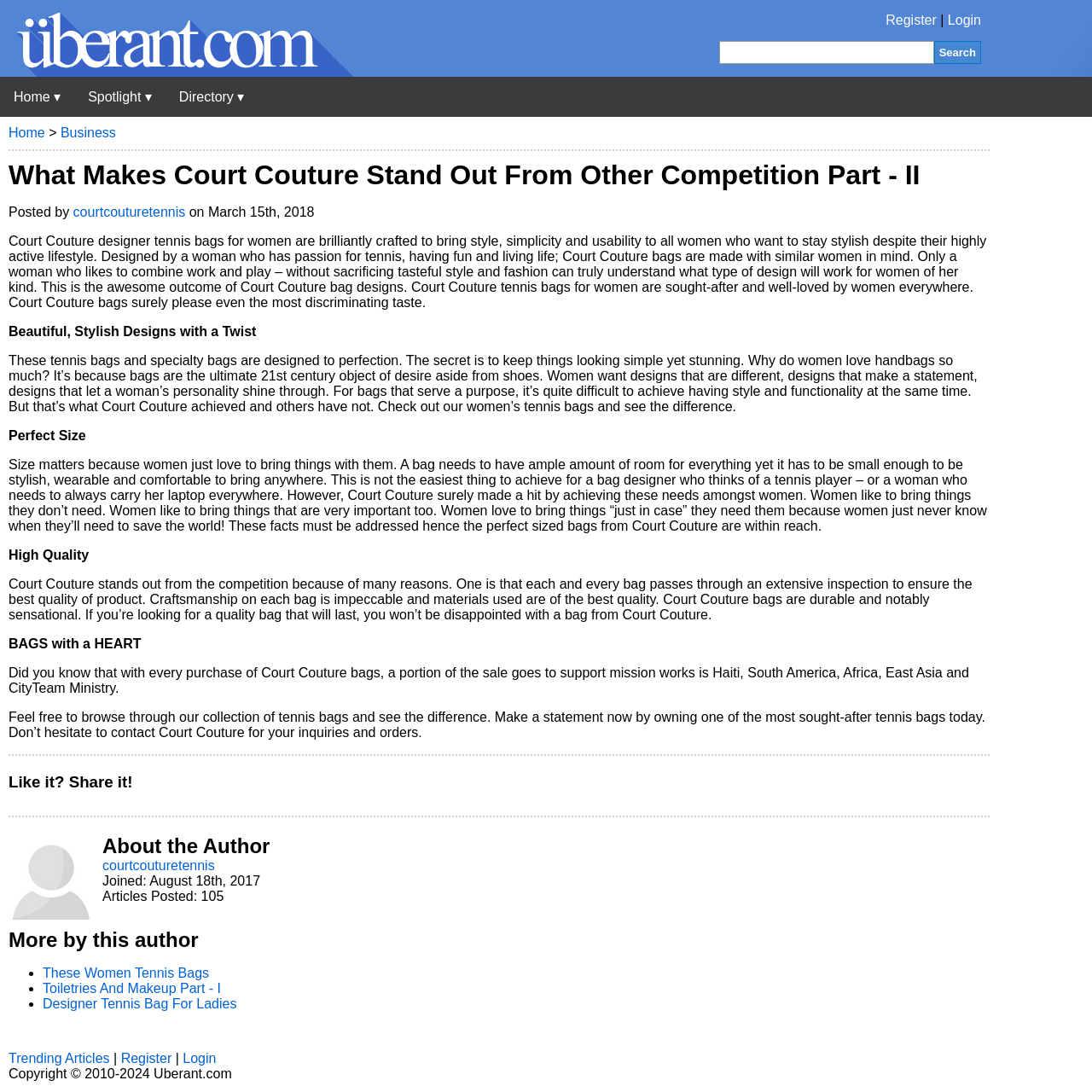Illustrate the webpage with a detailed description.

This webpage is about Court Couture, a brand that designs and sells tennis bags for women. At the top of the page, there is a navigation menu with links to "Home", "Spotlight", "Directory", and "Register" or "Login" options. Below this, there is a section with a search bar and a link to "Uberant".

The main content of the page is an article titled "What Makes Court Couture Stand Out From Other Competition Part - II". The article is divided into sections, each with a heading and a block of text. The sections discuss the design philosophy of Court Couture, the features of their tennis bags, and the quality of their products. There are also links to other articles by the same author and a call to action to browse through their collection of tennis bags.

On the right side of the page, there is a sidebar with links to "Trending Articles" and a copyright notice at the bottom. There are also several images on the page, including a logo and a profile picture of the author. Overall, the page has a clean and organized layout, with a focus on showcasing the products and values of Court Couture.